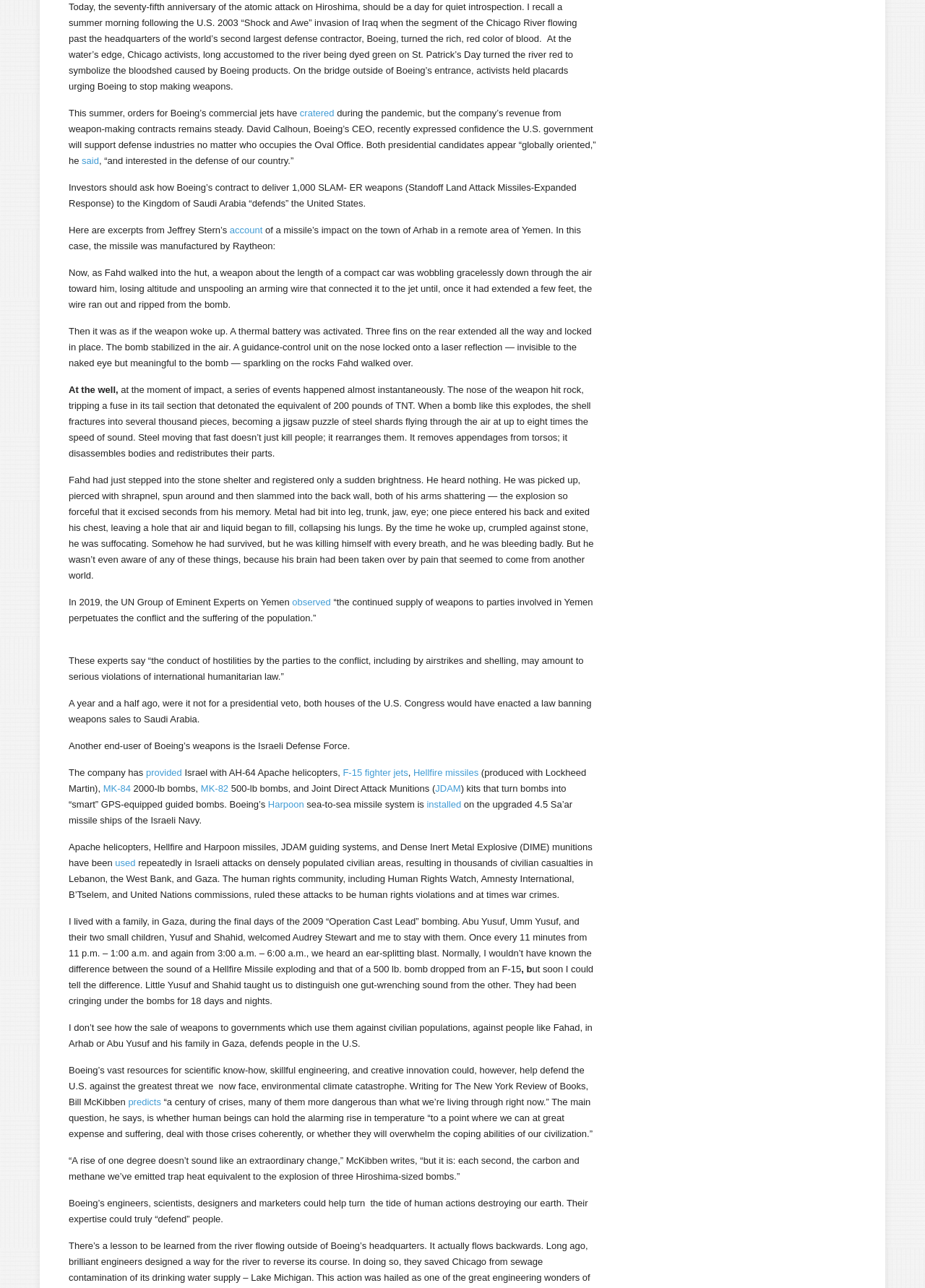Find the bounding box coordinates for the area you need to click to carry out the instruction: "read more about account". The coordinates should be four float numbers between 0 and 1, indicated as [left, top, right, bottom].

[0.248, 0.174, 0.284, 0.183]